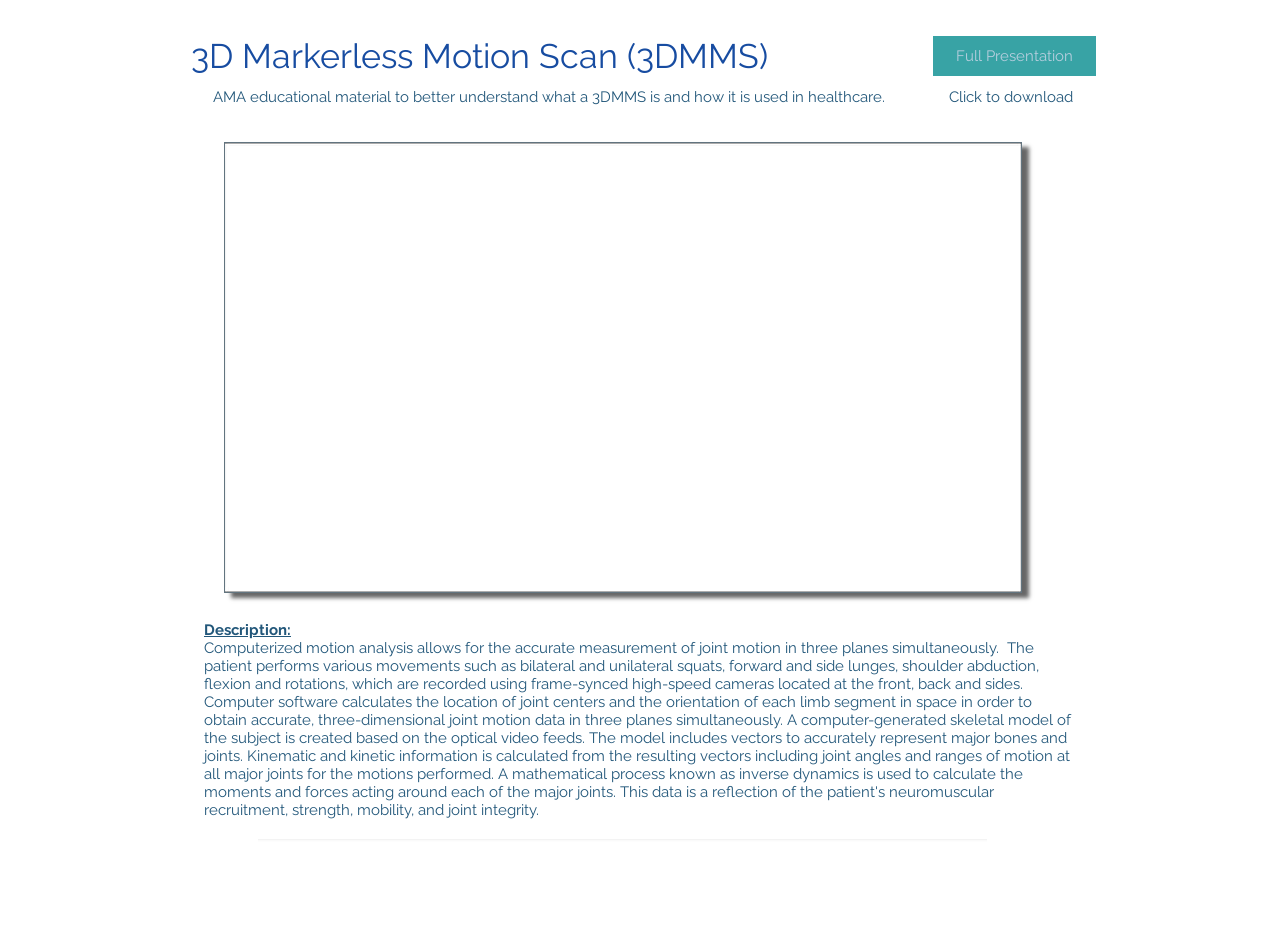What is the main content area of the webpage?
Offer a detailed and full explanation in response to the question.

The Canvas element with a large bounding box area [0.176, 0.151, 0.798, 0.626] suggests that it is the main content area of the webpage, possibly displaying a video or interactive content.